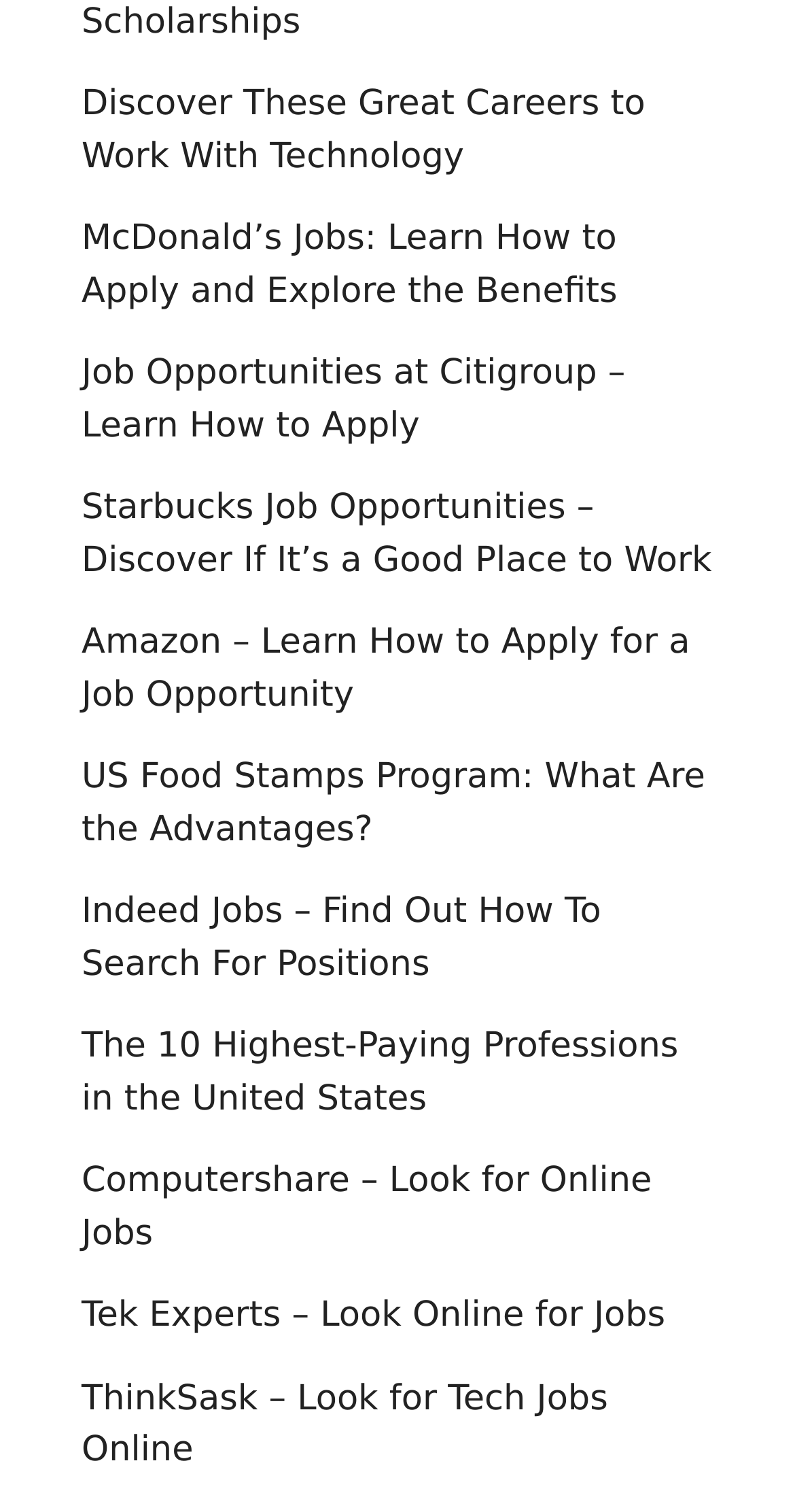Identify the bounding box coordinates of the element that should be clicked to fulfill this task: "Discover if Starbucks is a good place to work". The coordinates should be provided as four float numbers between 0 and 1, i.e., [left, top, right, bottom].

[0.103, 0.323, 0.895, 0.384]